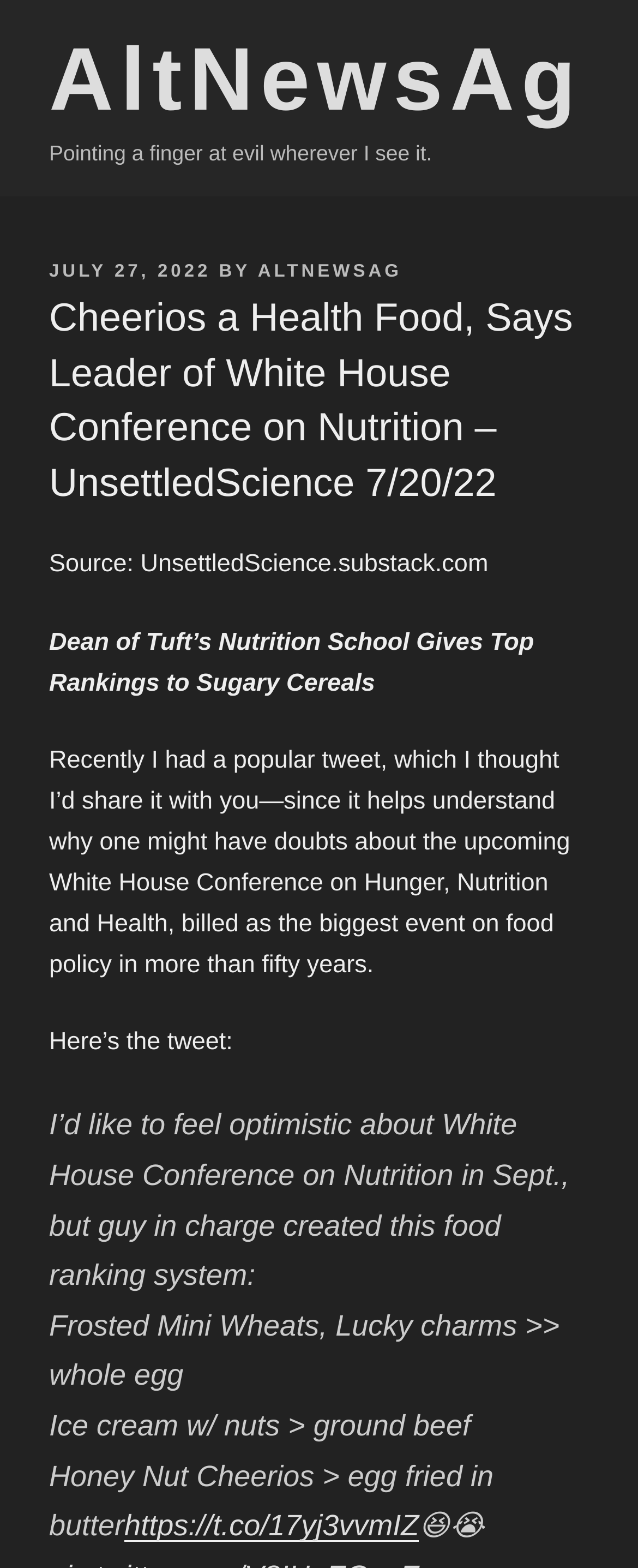Please extract the webpage's main title and generate its text content.

Cheerios a Health Food, Says Leader of White House Conference on Nutrition – UnsettledScience 7/20/22